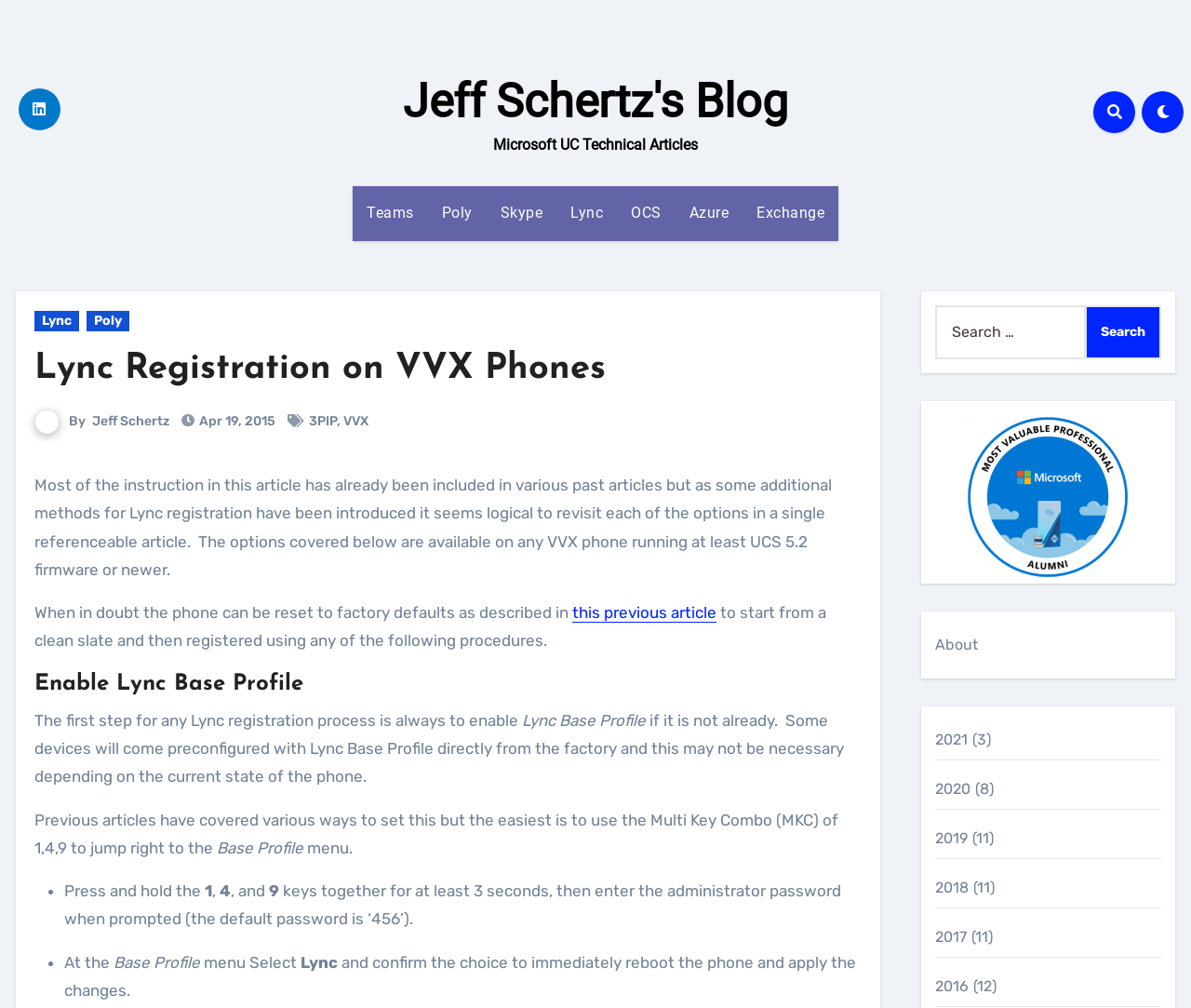Please determine the bounding box coordinates of the element to click on in order to accomplish the following task: "Click on the 'Lync Registration on VVX Phones' link". Ensure the coordinates are four float numbers ranging from 0 to 1, i.e., [left, top, right, bottom].

[0.029, 0.348, 0.509, 0.384]